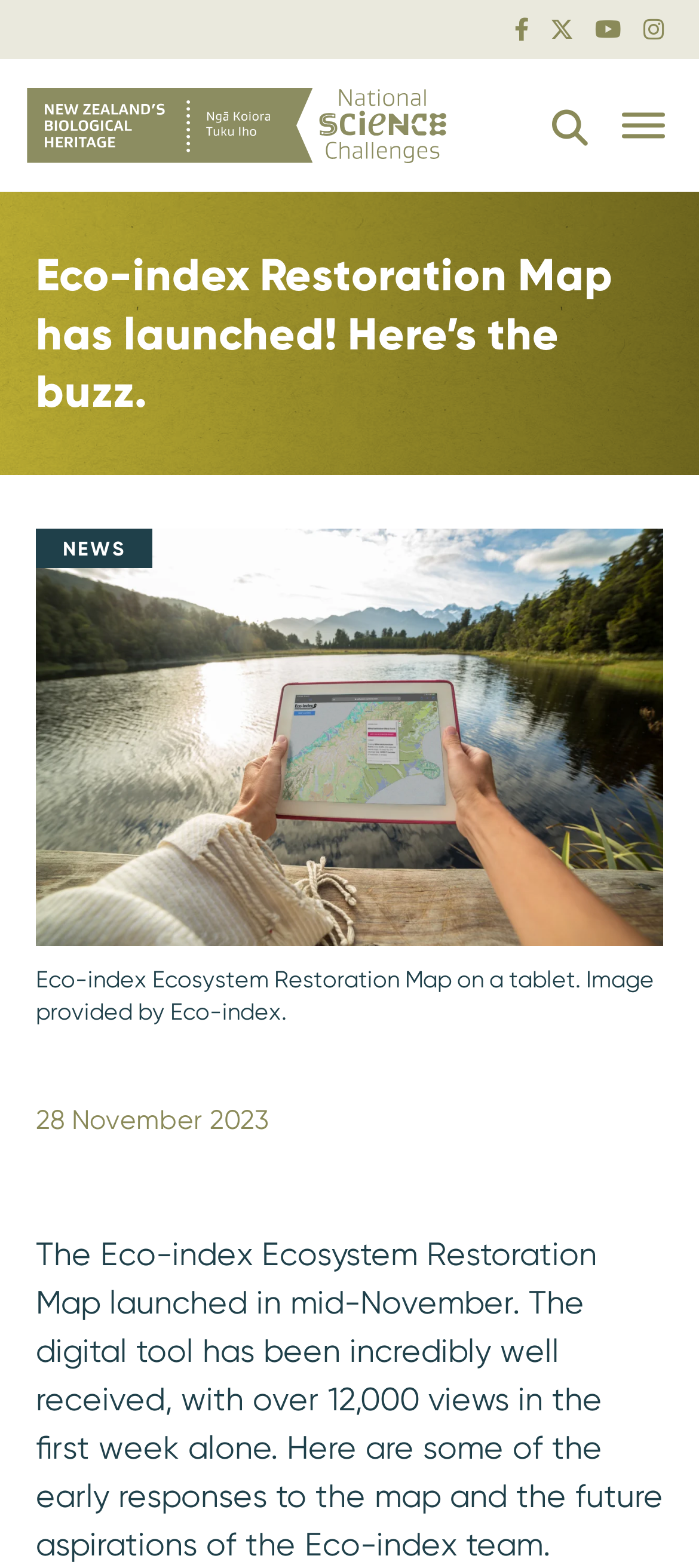Determine the webpage's heading and output its text content.

Eco-index Restoration Map has launched! Here’s the buzz.